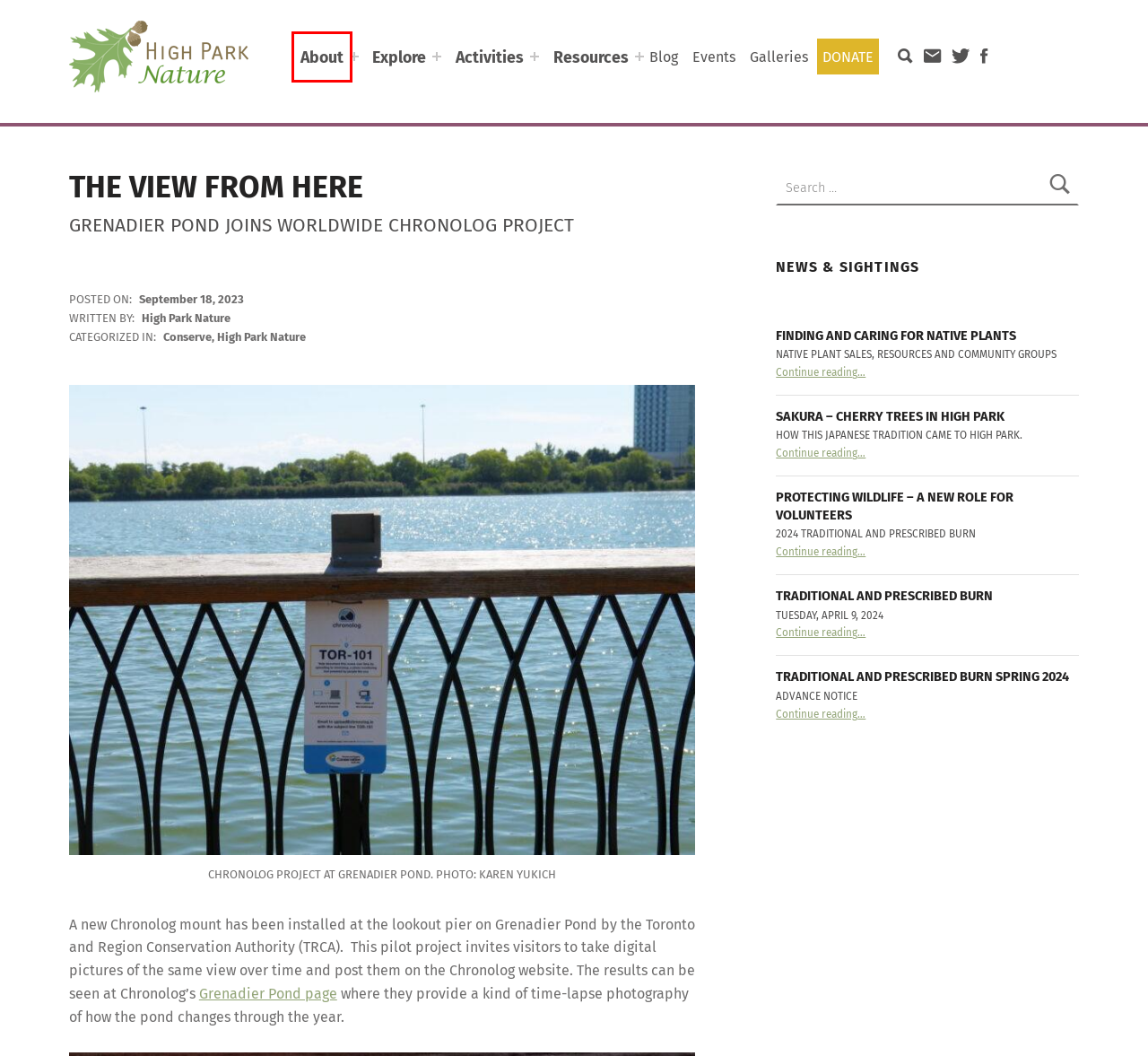You are provided with a screenshot of a webpage that includes a red rectangle bounding box. Please choose the most appropriate webpage description that matches the new webpage after clicking the element within the red bounding box. Here are the candidates:
A. Traditional and Prescribed Burn Spring 2024 - High Park Nature
B. About Toronto's High Park Archives - High Park Nature
C. Support High Park Nature - High Park Nature
D. Finding and Caring for Native Plants - High Park Nature
E. Explore Toronto's High Park - High Park Nature
F. Sakura - Cherry Trees in High Park - High Park Nature
G. Galleries at High Park Nature - High Park Nature
H. High Park Nature Archives - High Park Nature

B